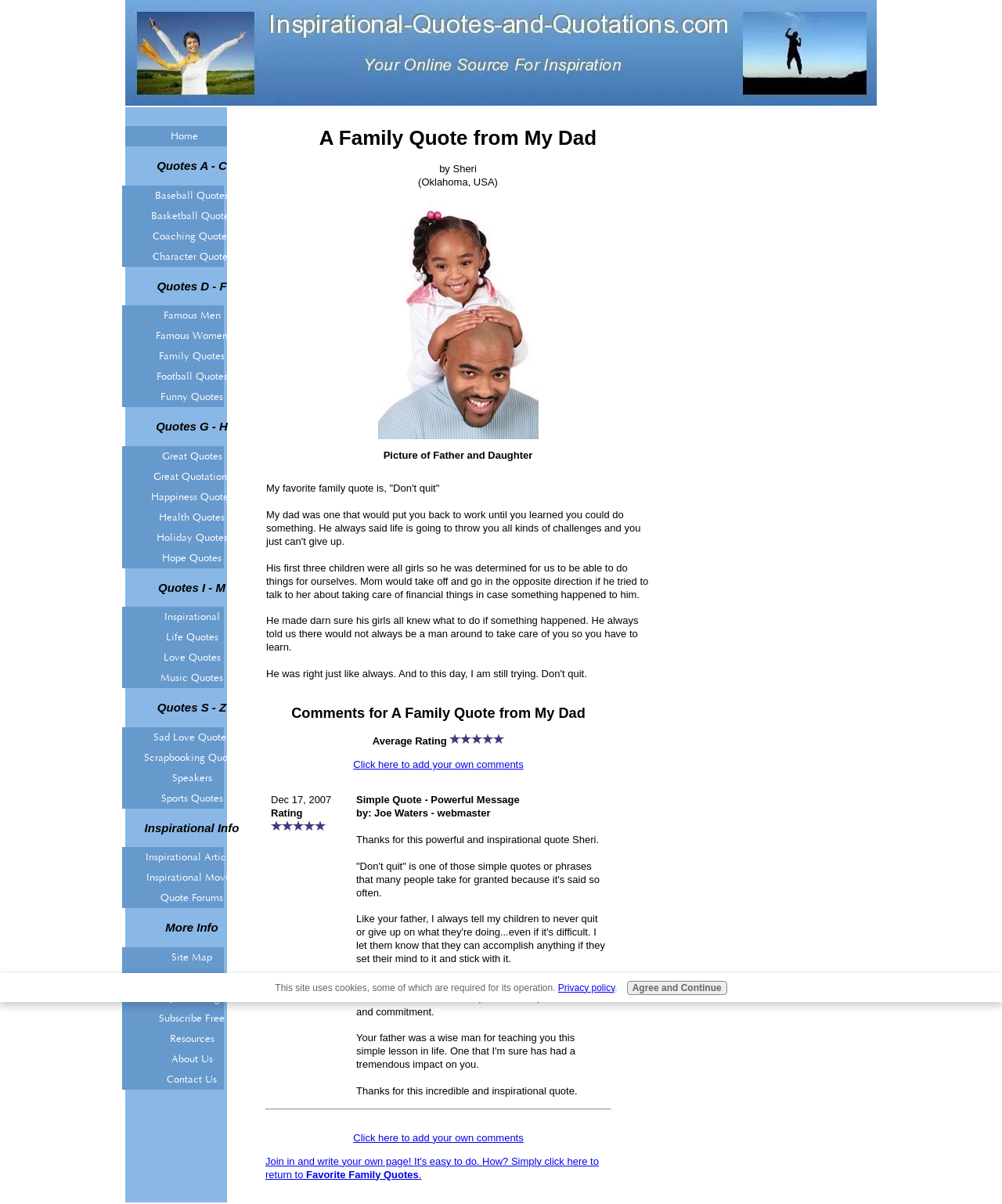Please determine the main heading text of this webpage.

A Family Quote from My Dad